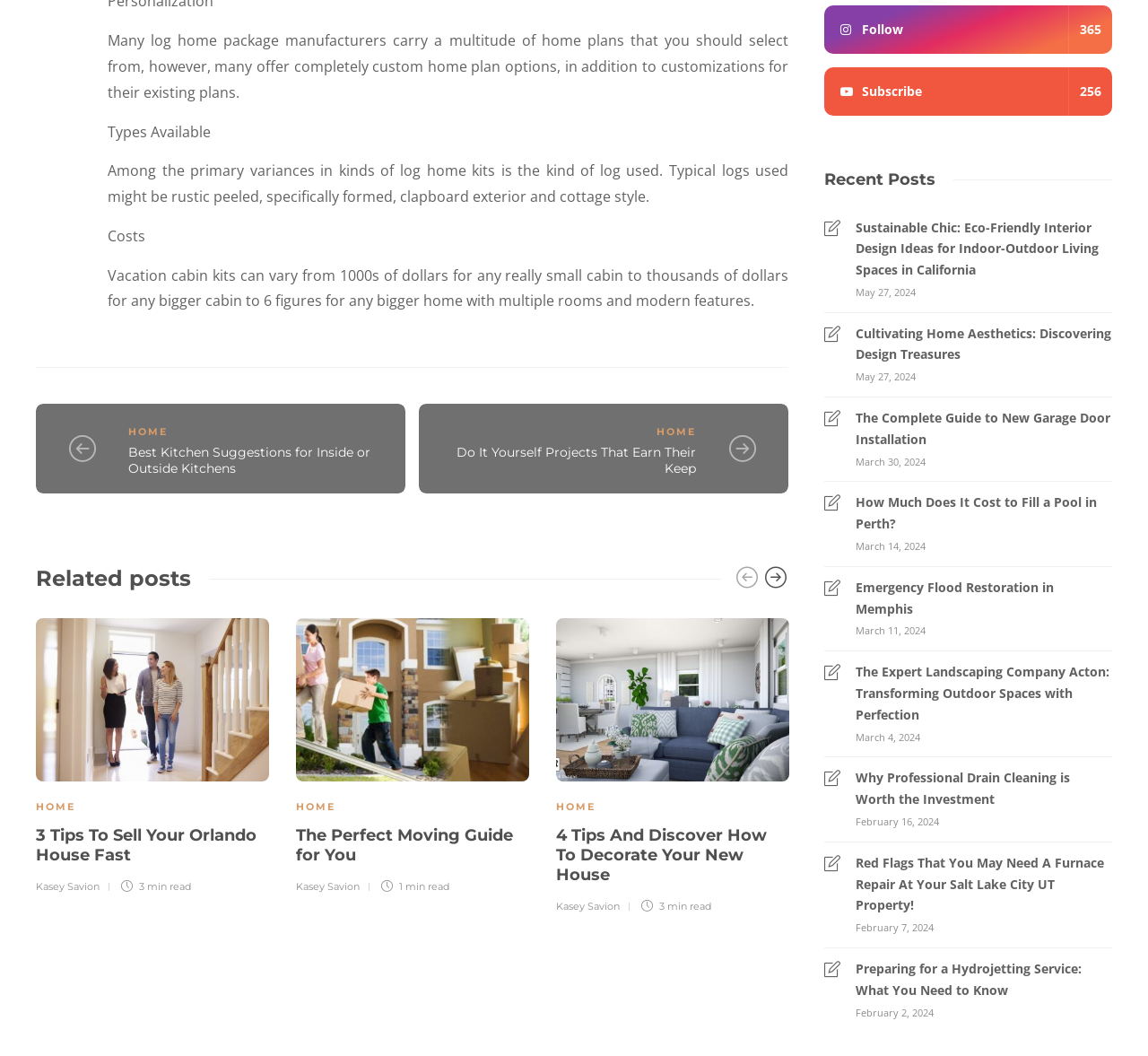What types of log home kits are available?
Please respond to the question with a detailed and informative answer.

Based on the webpage content, it is mentioned that 'Among the primary variances in kinds of log home kits is the kind of log used. Typical logs used might be rustic peeled, specifically formed, clapboard exterior and cottage style.' This indicates that there are different types of log home kits available, and they are categorized based on the type of log used.